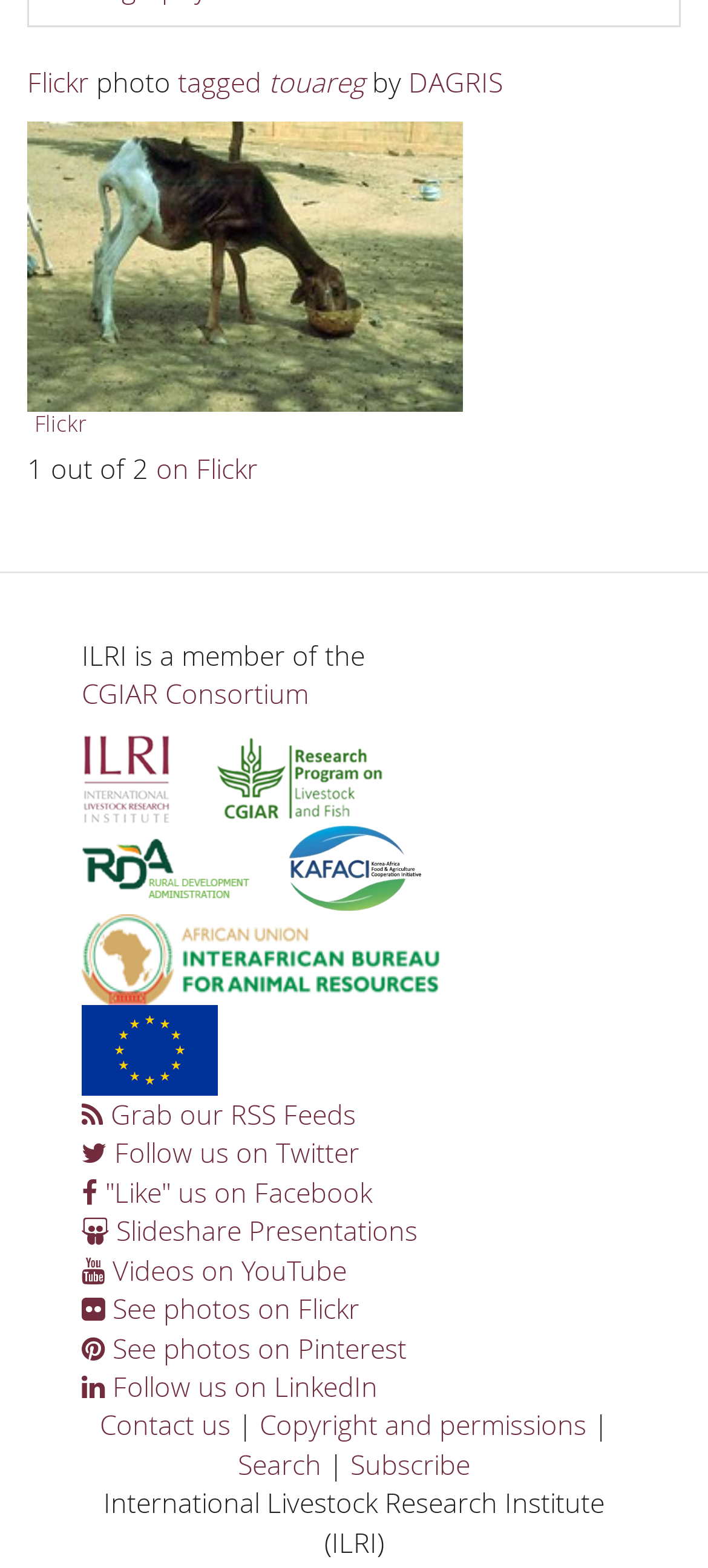Determine the bounding box coordinates of the target area to click to execute the following instruction: "View photo on Flickr."

[0.038, 0.078, 0.654, 0.263]